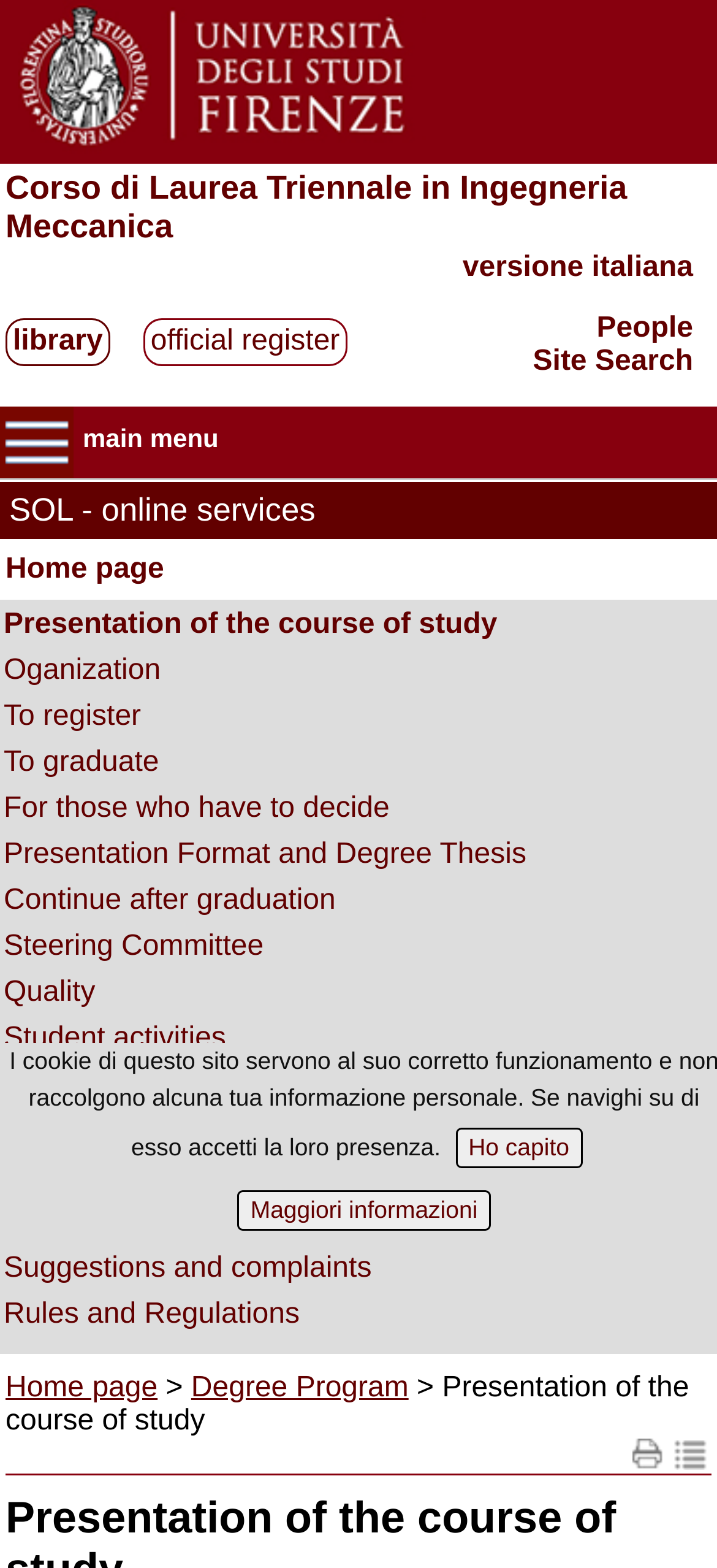Please indicate the bounding box coordinates of the element's region to be clicked to achieve the instruction: "go to the home page". Provide the coordinates as four float numbers between 0 and 1, i.e., [left, top, right, bottom].

[0.008, 0.353, 0.229, 0.373]